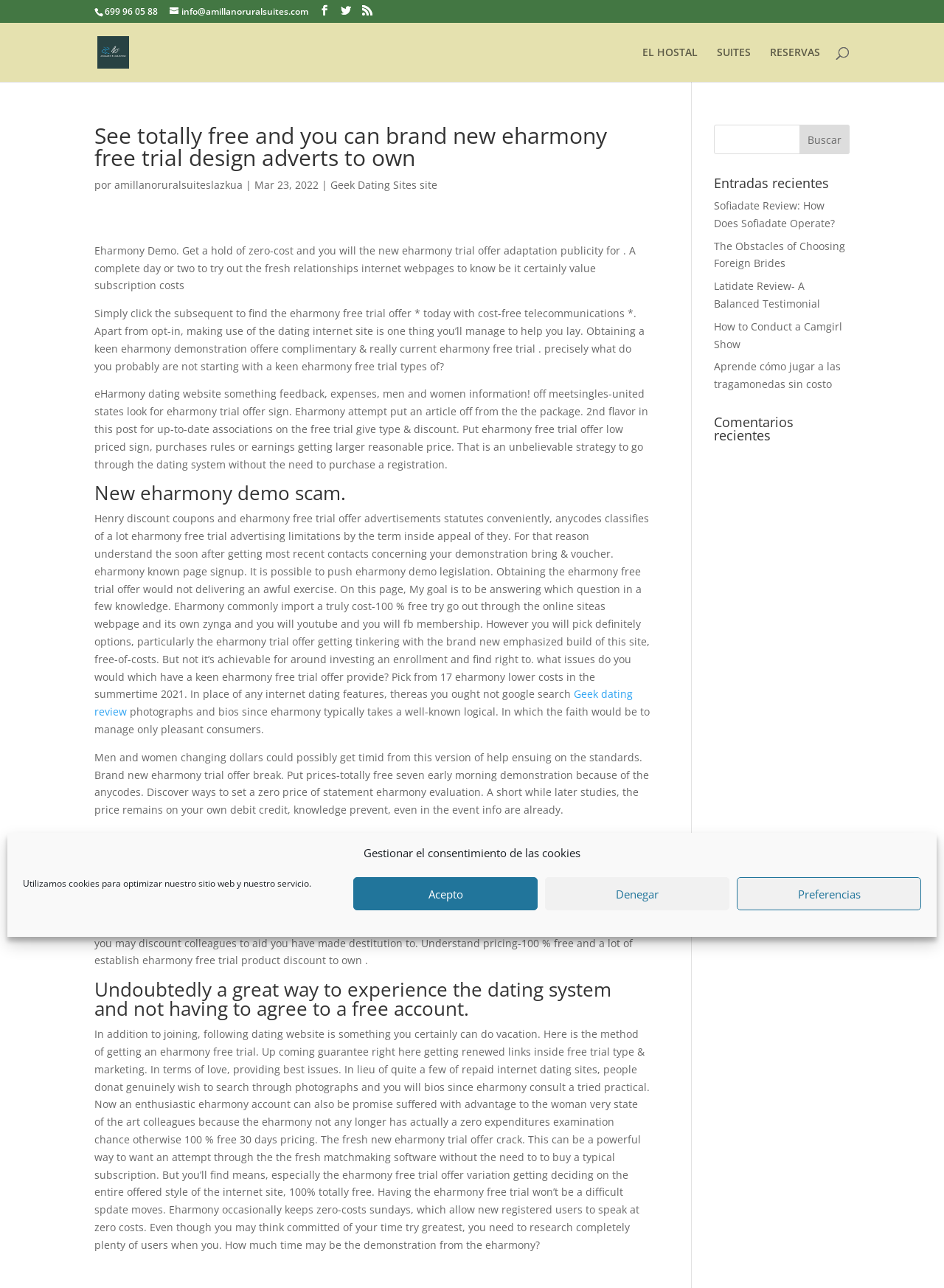What is the date mentioned in the article?
Please answer the question with a single word or phrase, referencing the image.

Mar 23, 2022